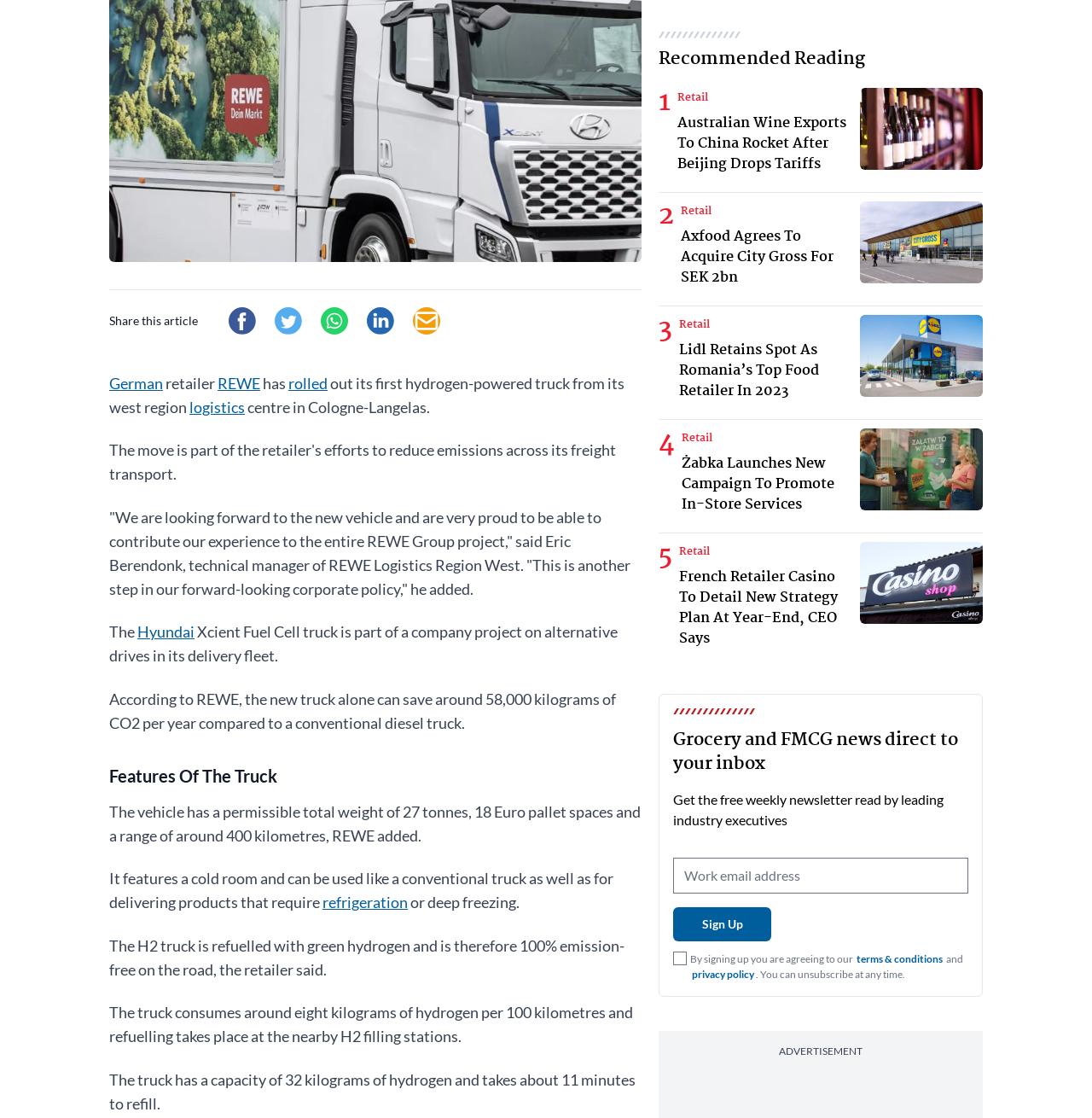Find the bounding box coordinates for the HTML element described as: "REWE". The coordinates should consist of four float values between 0 and 1, i.e., [left, top, right, bottom].

[0.199, 0.334, 0.238, 0.351]